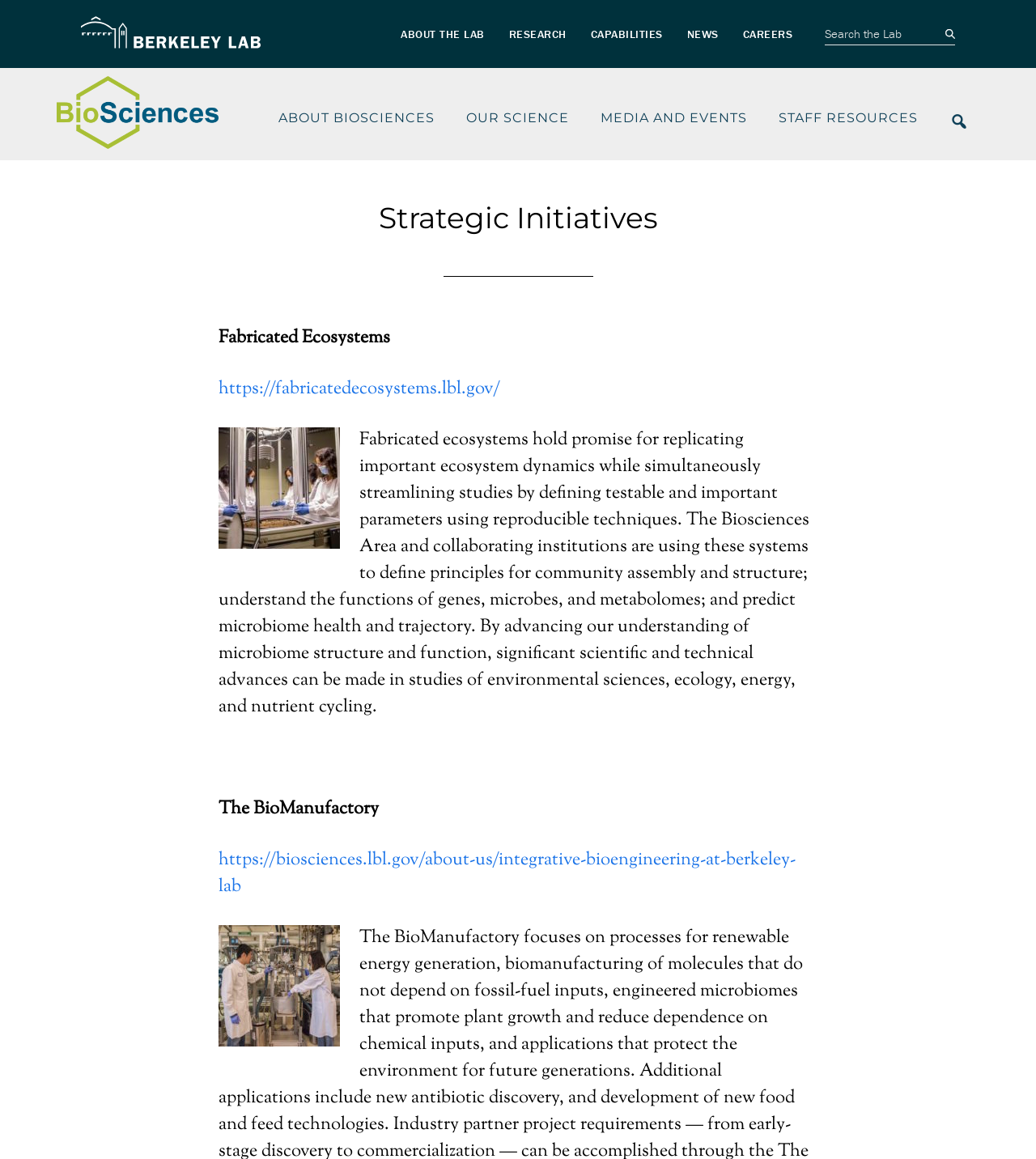Generate a comprehensive caption for the webpage you are viewing.

The webpage is about the Biosciences Area at Berkeley Lab, with a focus on Fabricated Ecosystems. At the top, there is a banner with several links, including "Berkeley Lab", "ABOUT THE LAB", "RESEARCH", "CAPABILITIES", "NEWS", and "CAREERS". On the right side of the banner, there is a search box with a "Submit Search" button.

Below the banner, there is a section with links to "BIOSCIENCES AREA", "ABOUT BIOSCIENCES", "OUR SCIENCE", "MEDIA AND EVENTS", and "STAFF RESOURCES". To the right of these links, there is a header section with a heading "Strategic Initiatives". 

Under the header, there is a section about Fabricated Ecosystems, which includes a title, a link to the Fabricated Ecosystems website, and a paragraph describing the concept. The paragraph explains how fabricated ecosystems can help streamline studies and advance our understanding of microbiome structure and function. 

Below this section, there is a brief mention of "The BioManufactory" and a link to a webpage about integrative bioengineering at Berkeley Lab. Overall, the webpage provides an overview of the Biosciences Area's research focus on fabricated ecosystems and their applications.